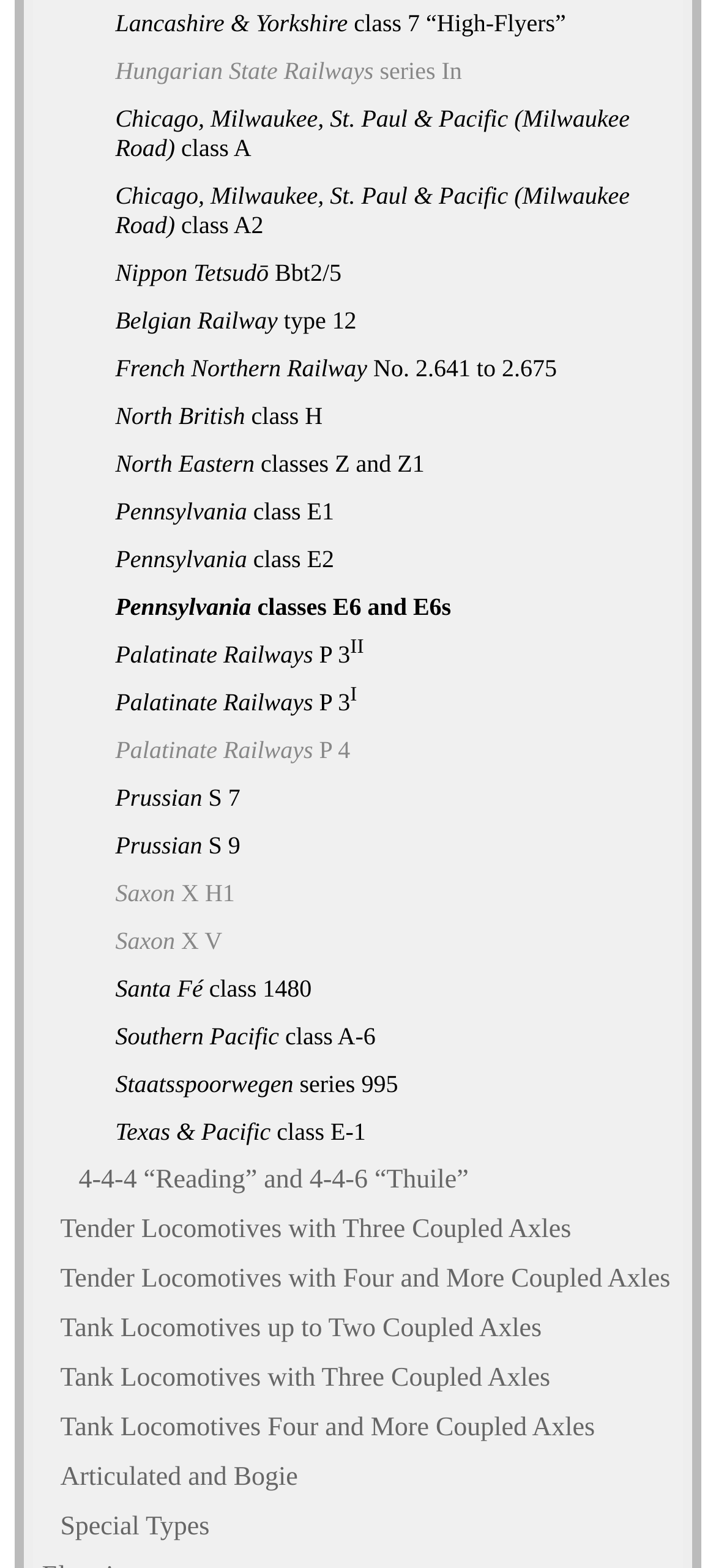Respond with a single word or phrase to the following question:
How many locomotive classes are listed?

46